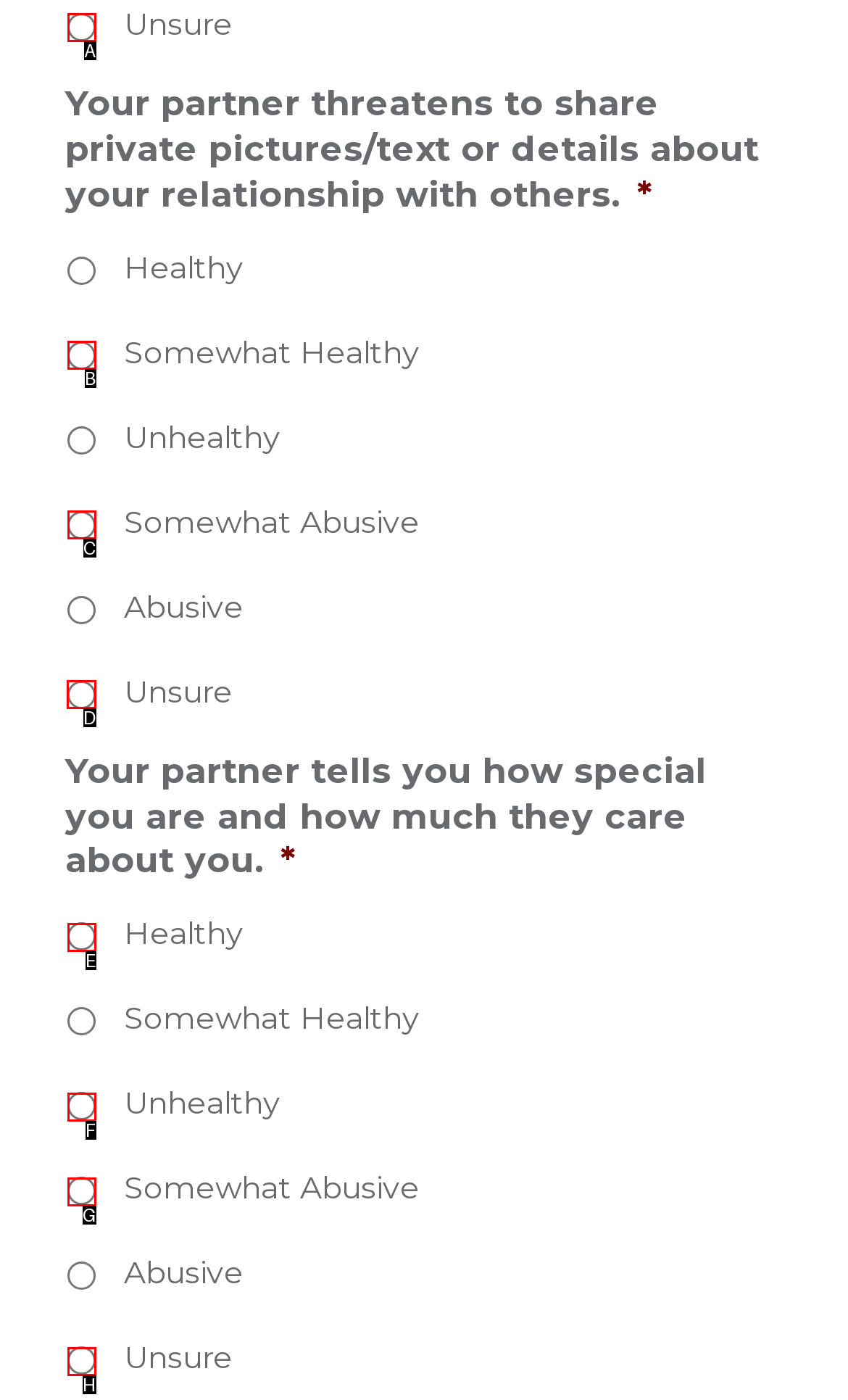Which lettered option should be clicked to achieve the task: Select 'Unsure' for the second question? Choose from the given choices.

D